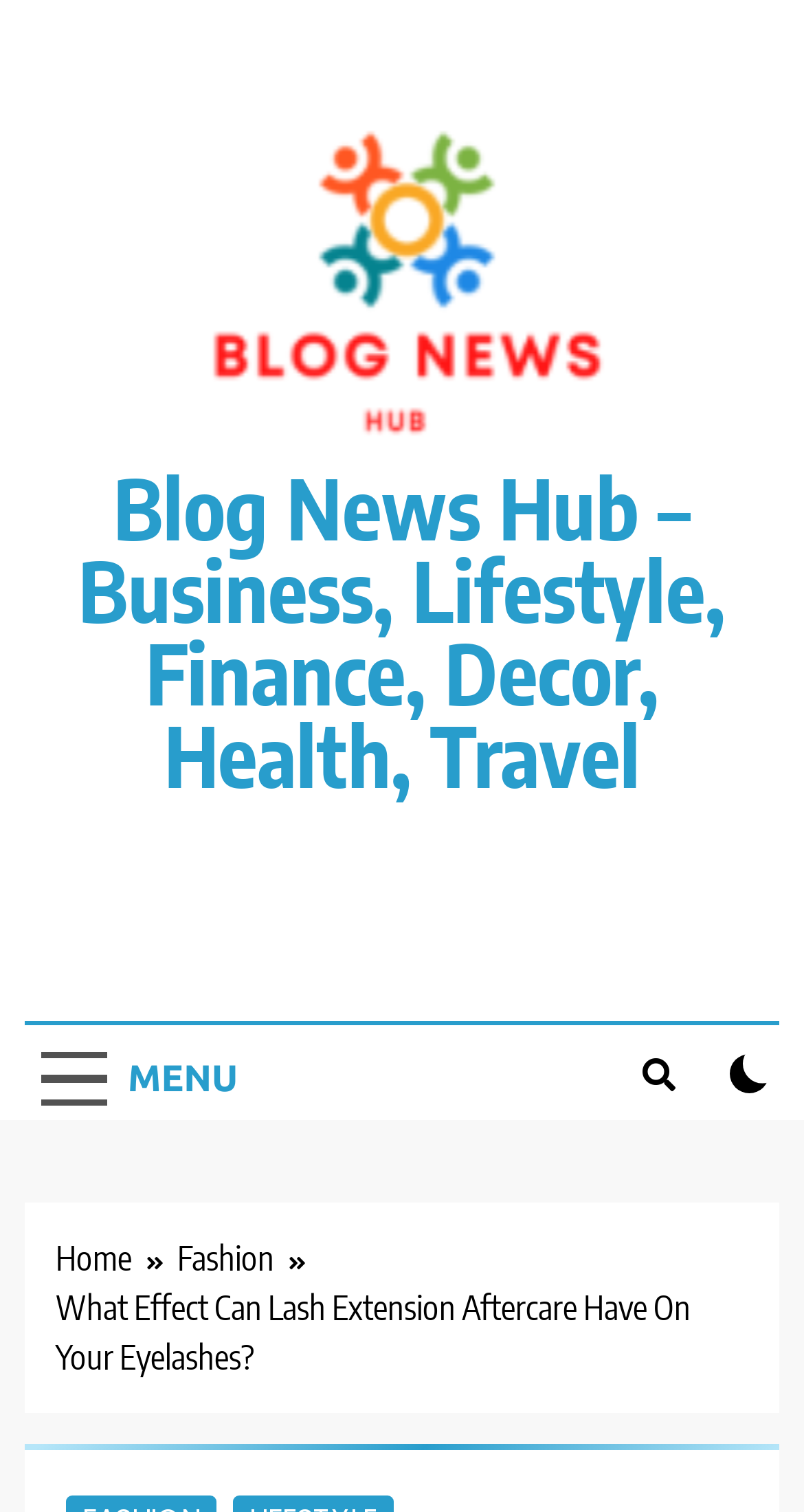Please locate and generate the primary heading on this webpage.

What Effect Can Lash Extension Aftercare Have On Your Eyelashes?